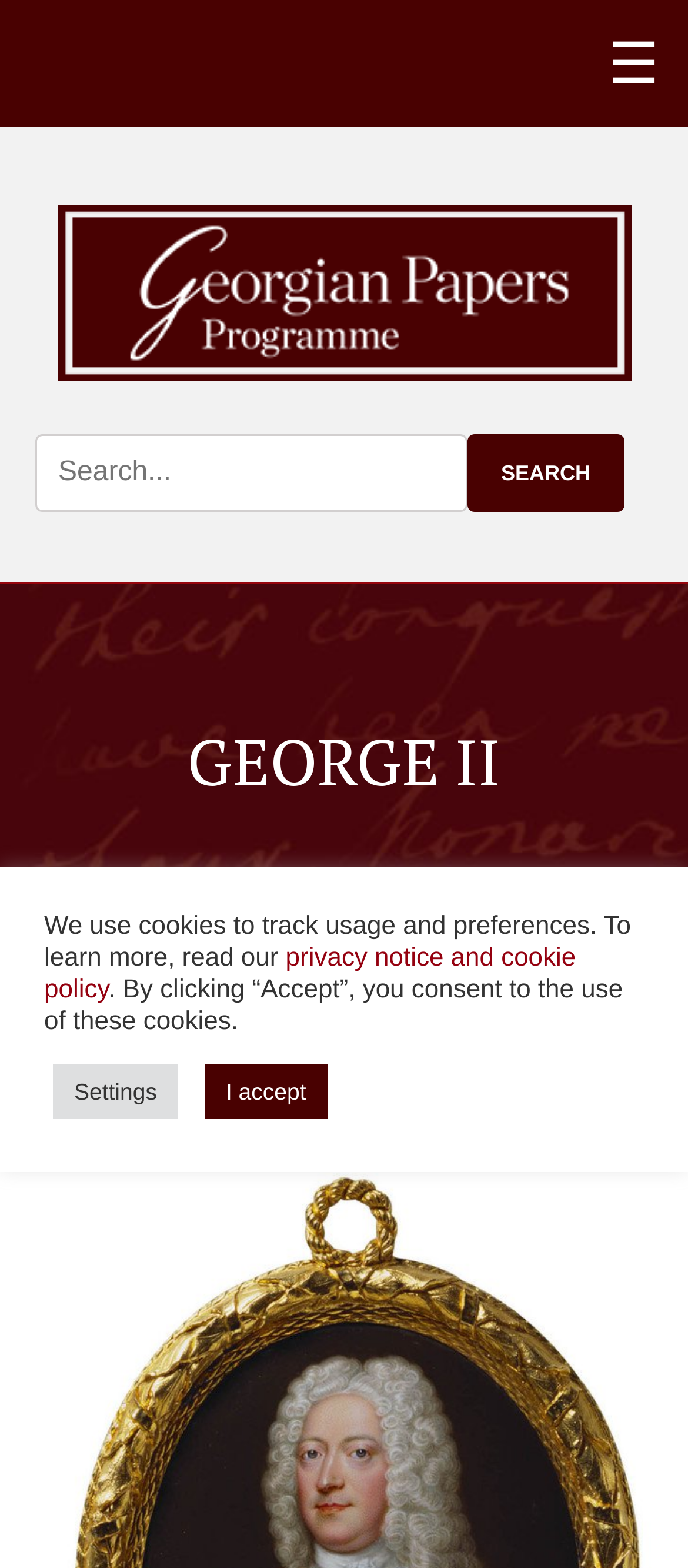Find the bounding box of the UI element described as: "value="Search"". The bounding box coordinates should be given as four float values between 0 and 1, i.e., [left, top, right, bottom].

[0.679, 0.277, 0.907, 0.326]